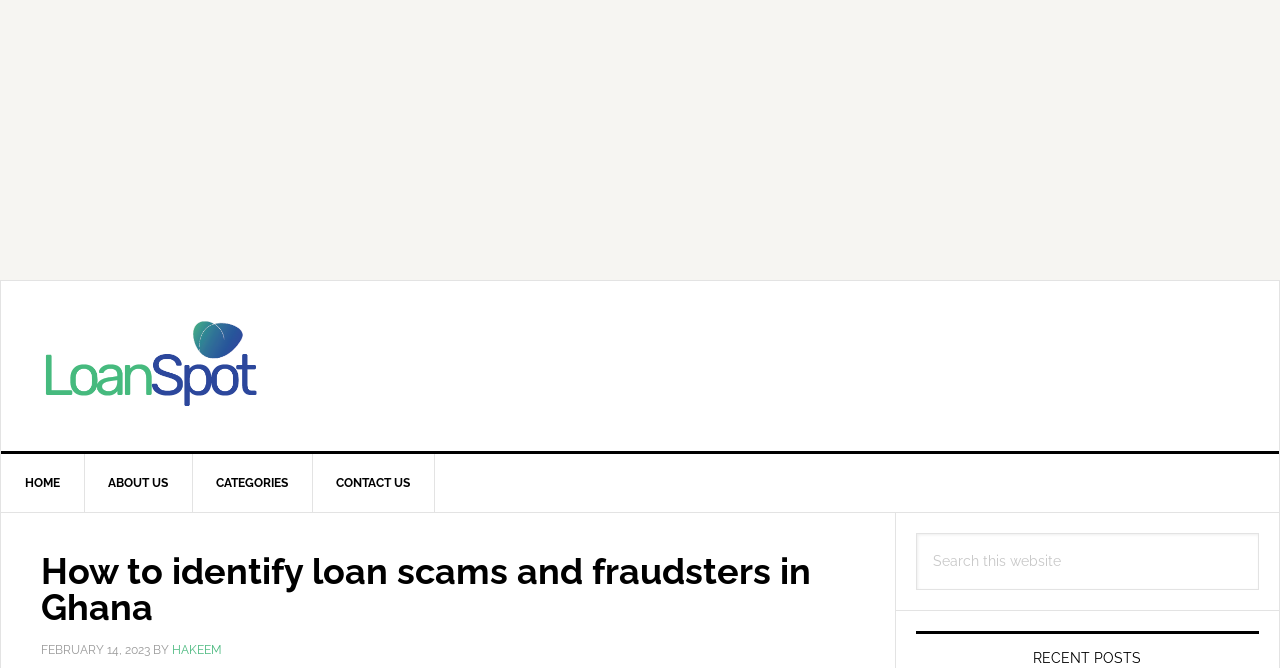Generate an in-depth caption that captures all aspects of the webpage.

This webpage is about identifying loan scams and fraudsters in Ghana. At the top, there is an advertisement iframe that spans almost the entire width of the page. Below the advertisement, there are three "skip to" links, allowing users to navigate to primary navigation, main content, or primary sidebar.

The main content area is divided into two sections. On the left, there is a navigation menu with links to "HOME", "ABOUT US", "CATEGORIES", and "CONTACT US". On the right, there is a header section with a heading that matches the title of the webpage, "How to identify loan scams and fraudsters in Ghana". Below the heading, there is a time stamp indicating the publication date, "FEBRUARY 14, 2023", and the author's name, "HAKEEM".

In the primary sidebar, which is located on the right side of the page, there is a search box with a label "Search this website" and a search button with the text "SEARCH". The search box allows users to search the website.

Overall, the webpage has a simple layout with a clear structure, making it easy to navigate and find relevant information.